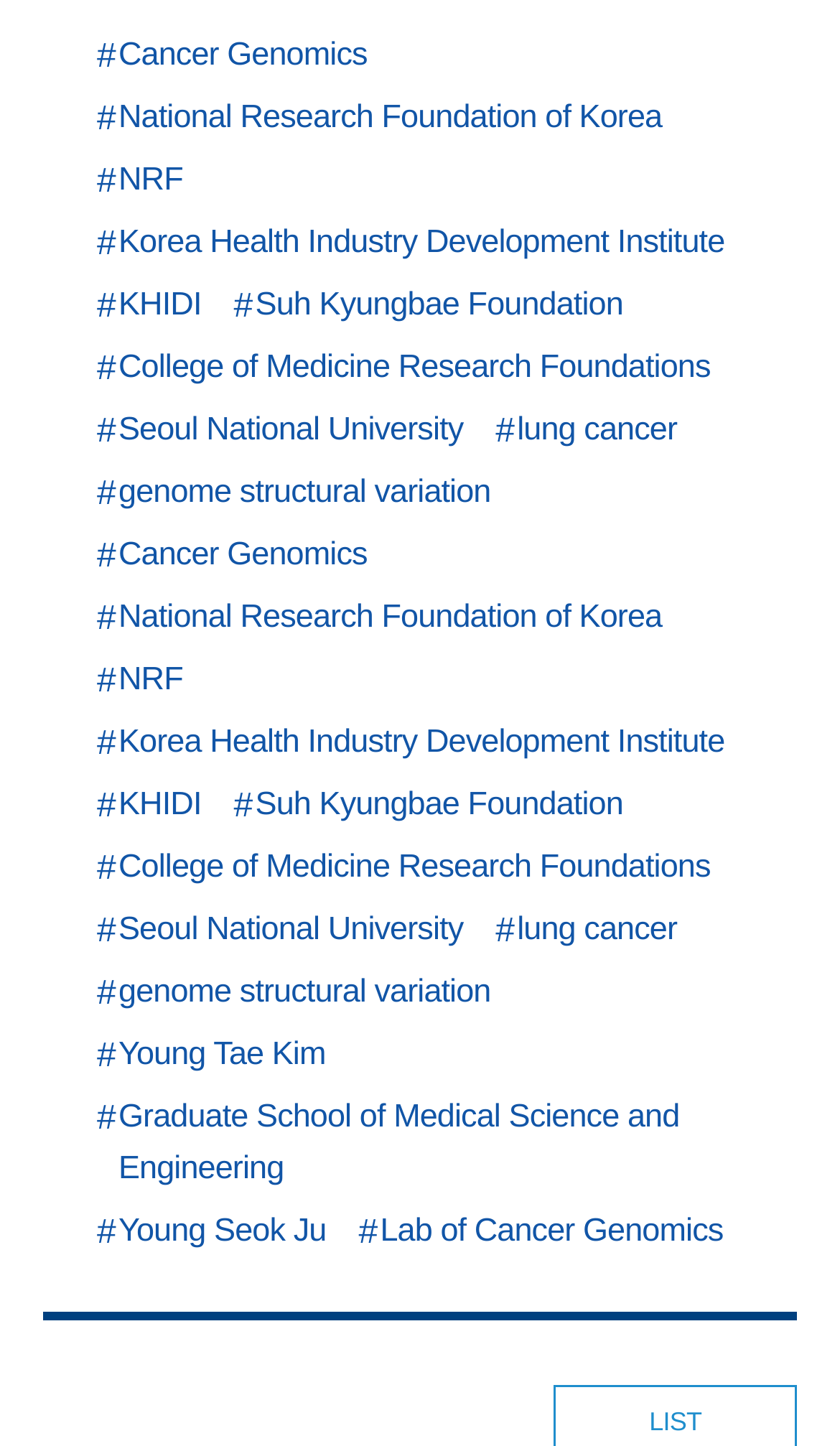Locate the bounding box coordinates of the element you need to click to accomplish the task described by this instruction: "learn about lung cancer".

[0.59, 0.28, 0.819, 0.316]